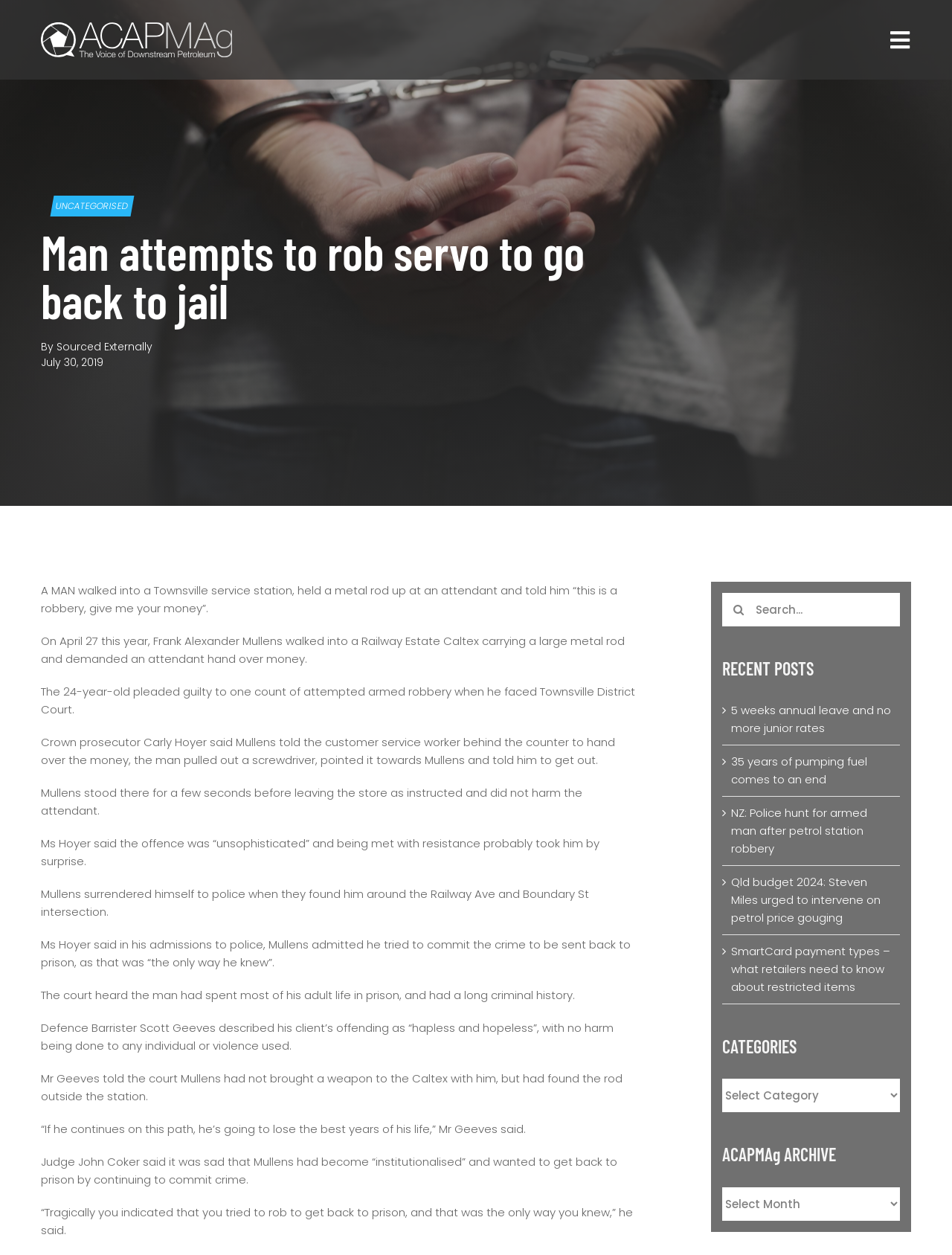Examine the image carefully and respond to the question with a detailed answer: 
What was the object used by Mullens during the robbery?

According to the webpage content, Mullens walked into a Townsville service station, held a metal rod up at an attendant, and told him 'this is a robbery, give me your money'. This information is provided in the StaticText element with ID 658.